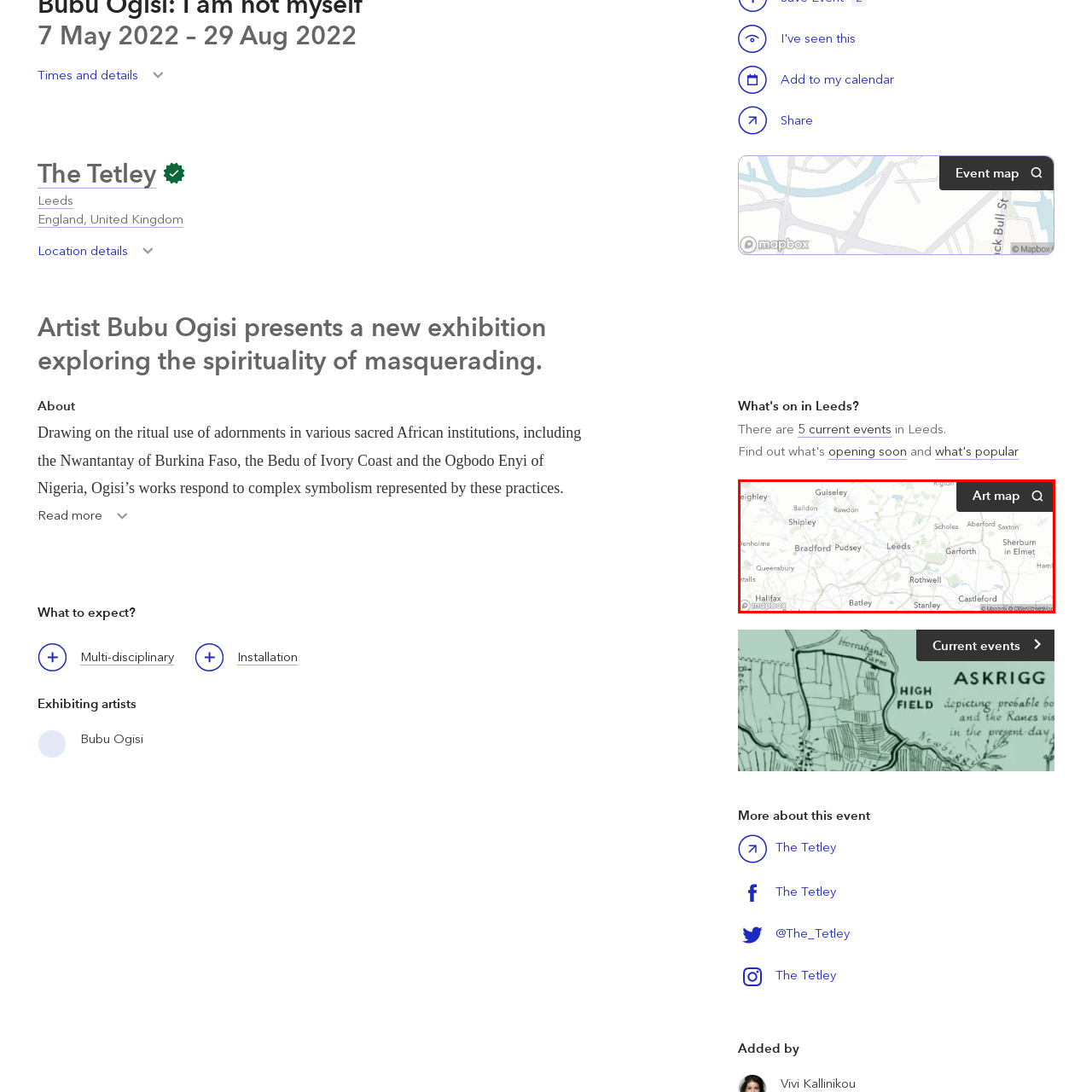What is the function of the search bar? Observe the image within the red bounding box and give a one-word or short-phrase answer.

Enhance usability